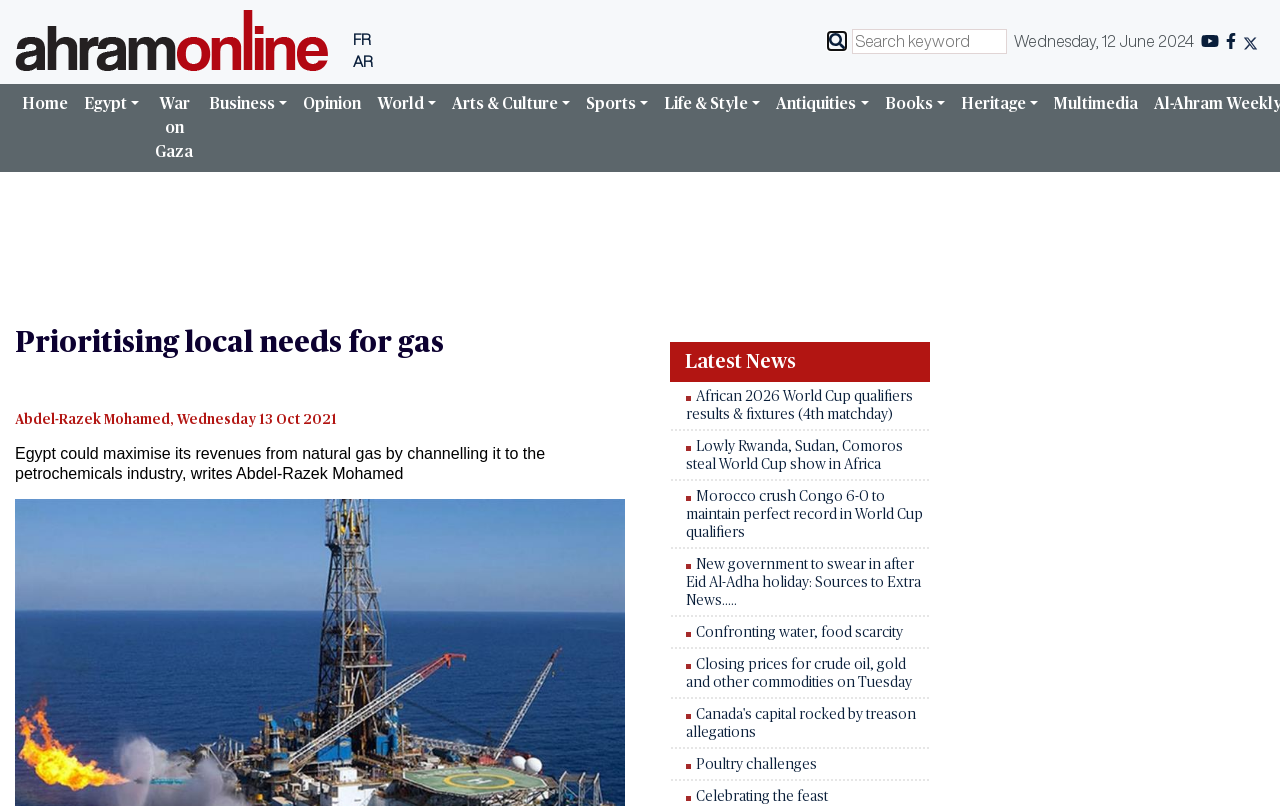Can you find the bounding box coordinates for the element to click on to achieve the instruction: "View the article about African 2026 World Cup qualifiers results & fixtures"?

[0.536, 0.482, 0.713, 0.523]